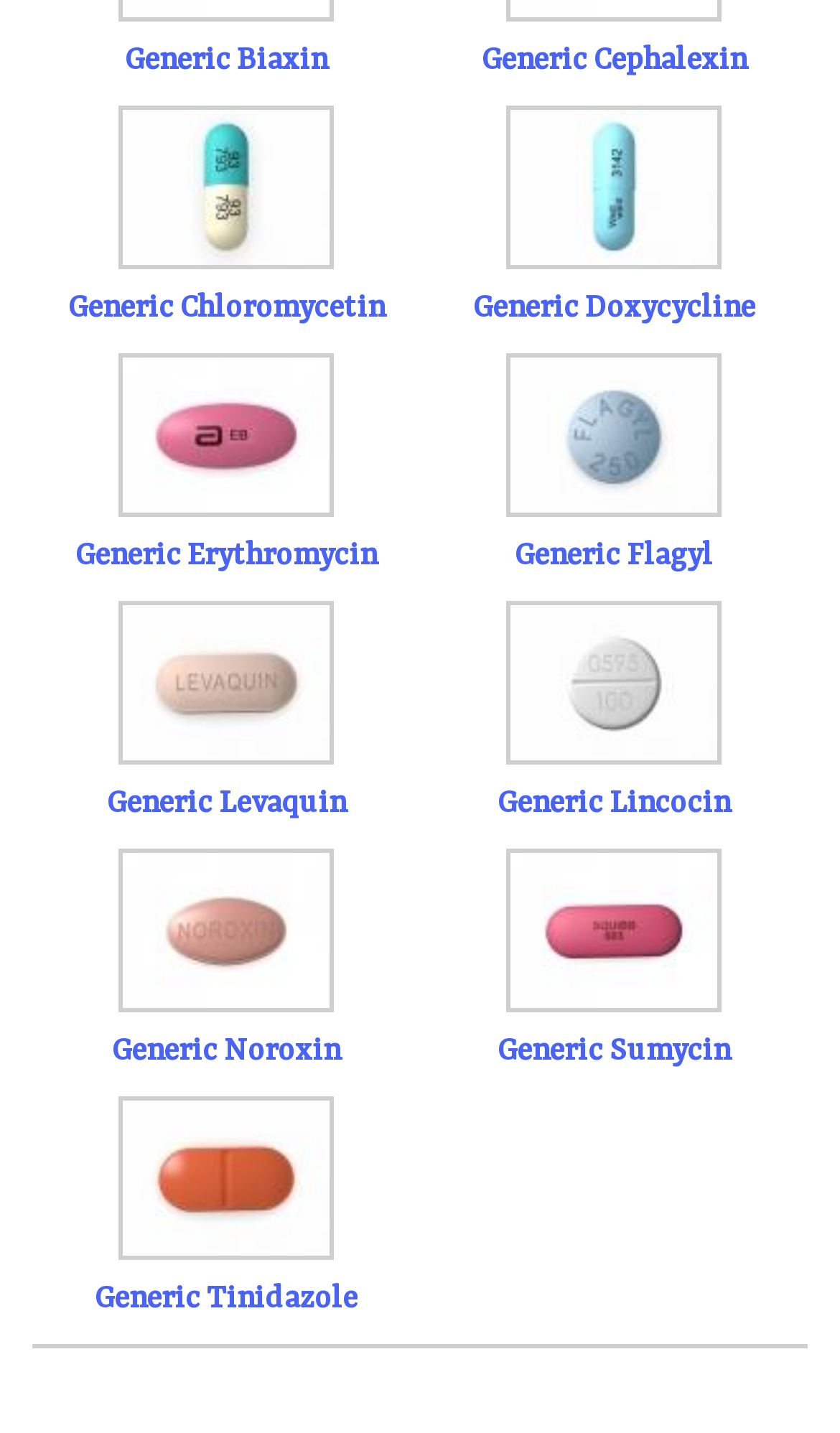What is the name of the first antibiotic listed?
Please provide an in-depth and detailed response to the question.

I looked at the first DescriptionList element and found the link with the text 'Generic Biaxin', which is the name of the first antibiotic listed.